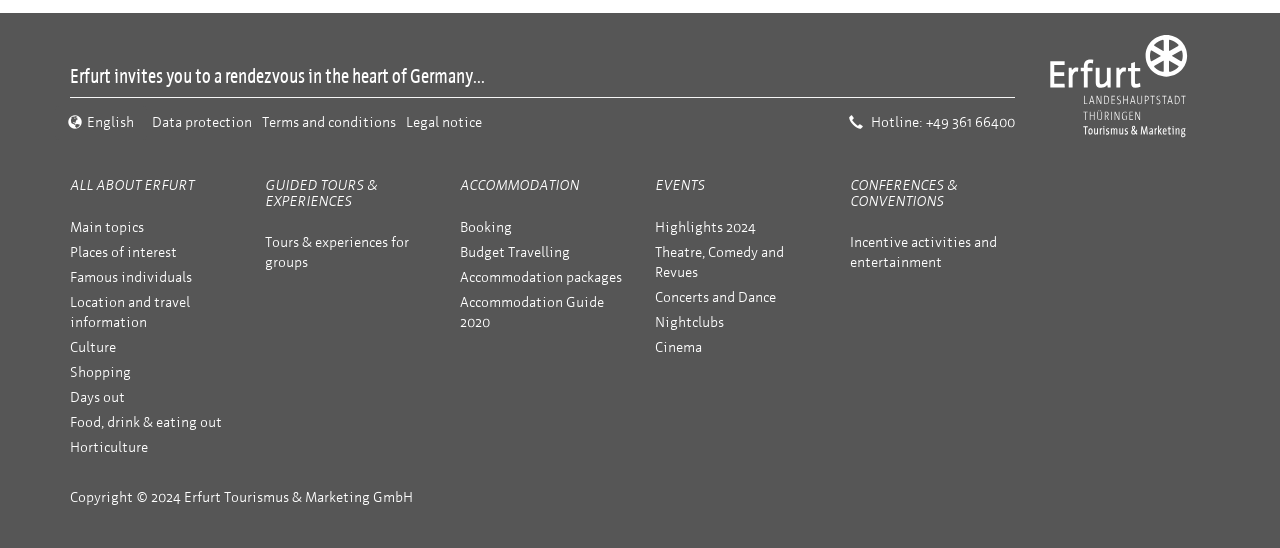Determine the bounding box coordinates for the area that needs to be clicked to fulfill this task: "View events highlights". The coordinates must be given as four float numbers between 0 and 1, i.e., [left, top, right, bottom].

[0.512, 0.399, 0.591, 0.43]